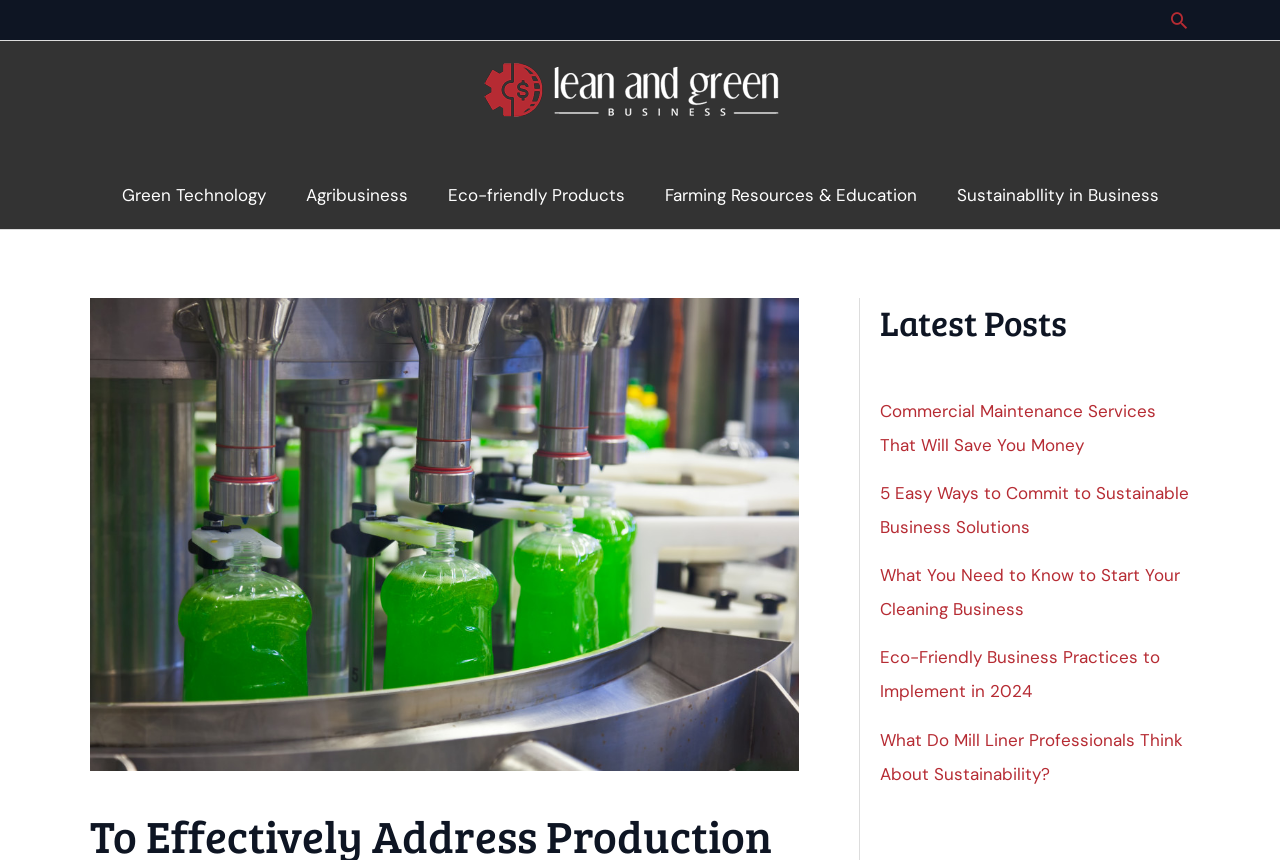Look at the image and give a detailed response to the following question: What type of products are mentioned on this website?

The navigation link 'Eco-friendly Products' and the article title 'Eco-Friendly Business Practices to Implement in 2024' suggest that the website discusses eco-friendly products and their applications.